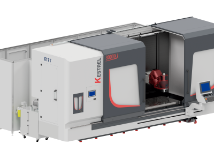Carefully observe the image and respond to the question with a detailed answer:
What is the focus of the Meccanotecnica Group's machine?

The caption highlights the Kestrel X as a state-of-the-art machine from the Meccanotecnica Group, emphasizing its advanced design and features tailored for precision engineering, indicating the group's focus on this area.